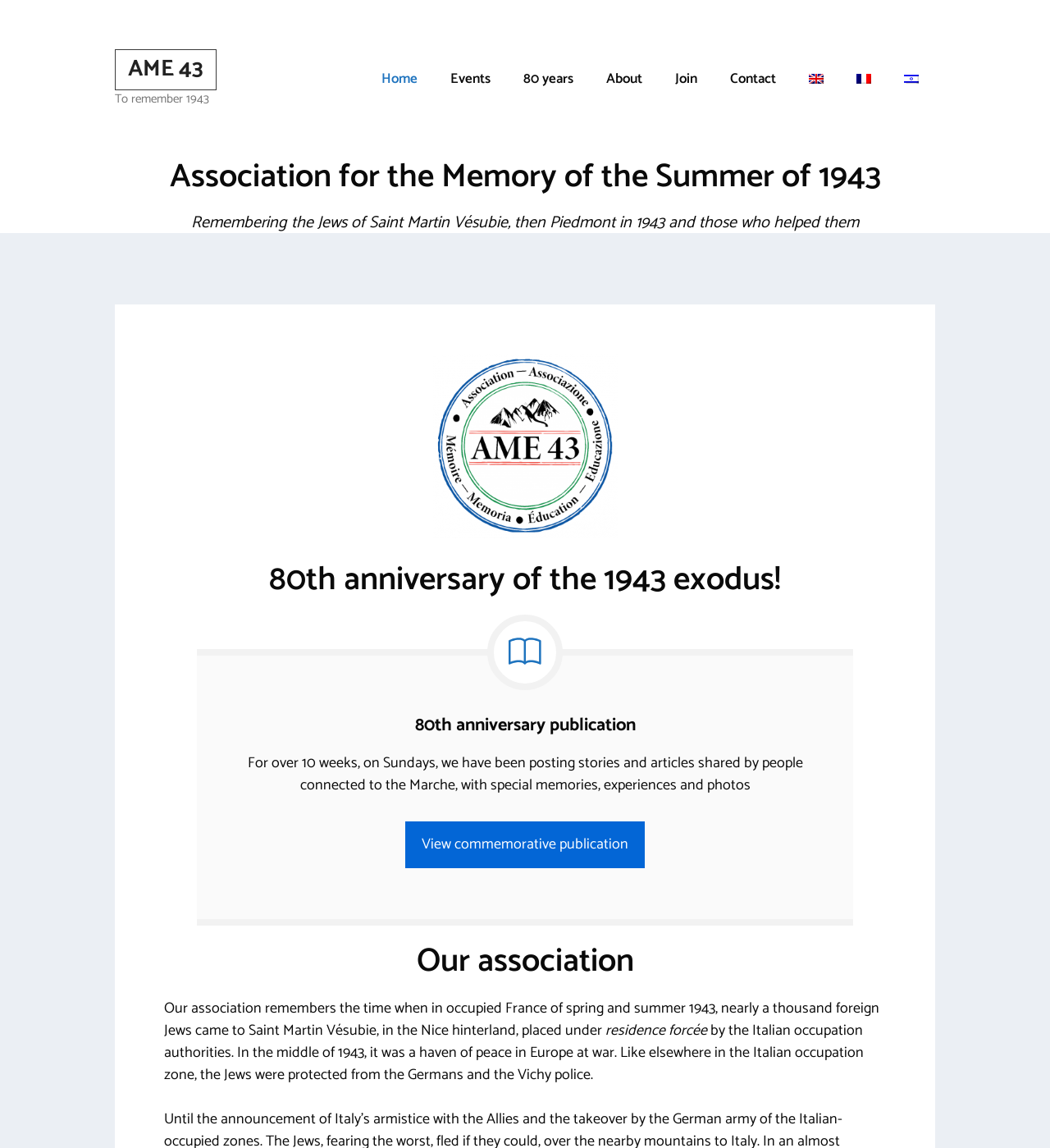Show the bounding box coordinates for the element that needs to be clicked to execute the following instruction: "Click the 'Home' link". Provide the coordinates in the form of four float numbers between 0 and 1, i.e., [left, top, right, bottom].

[0.348, 0.051, 0.413, 0.087]